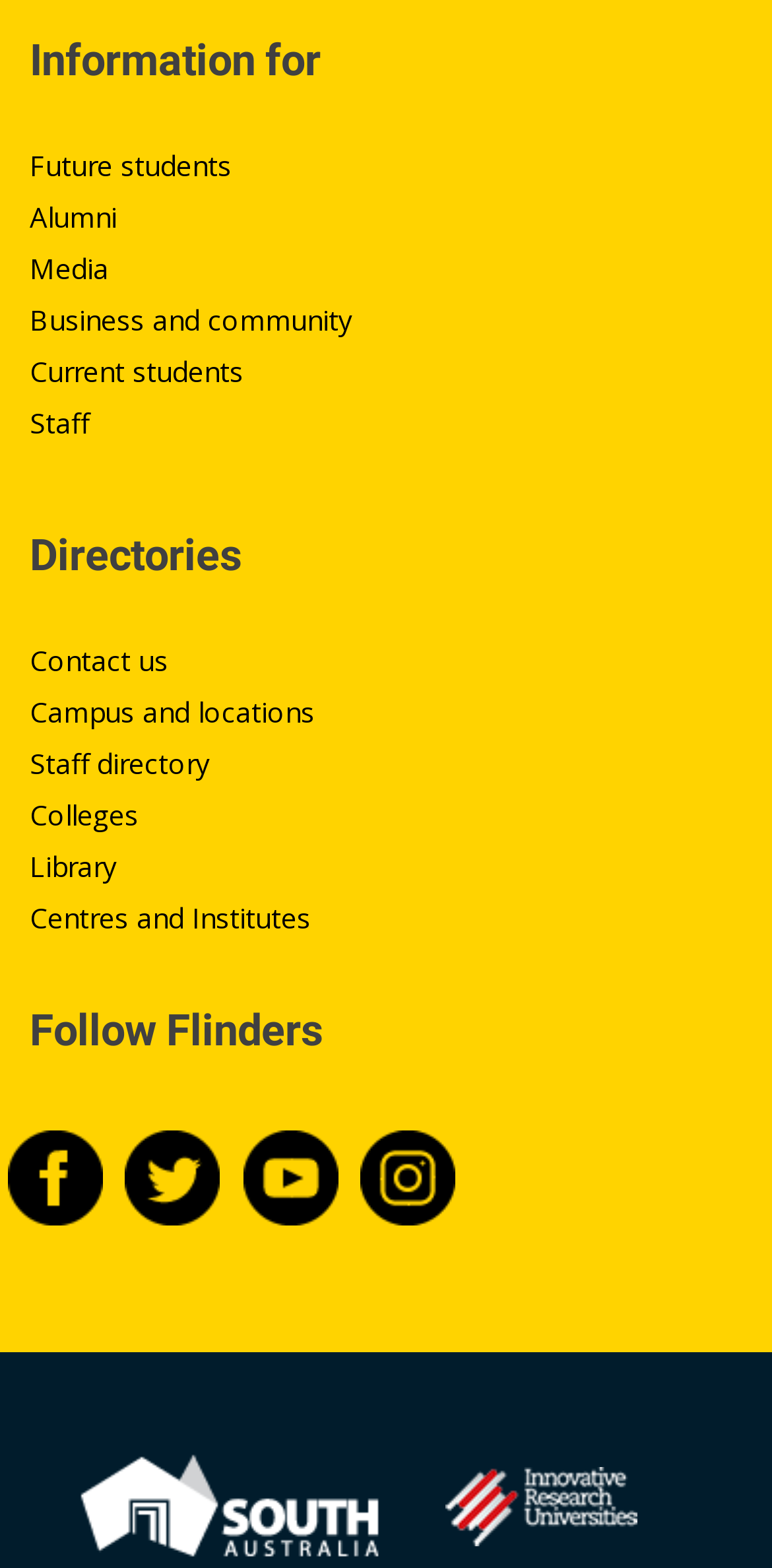What type of institution is this?
Please give a detailed and elaborate answer to the question.

Based on the links and headings on the webpage, such as 'Future students', 'Alumni', 'Current students', and 'Staff', it appears to be a university website.